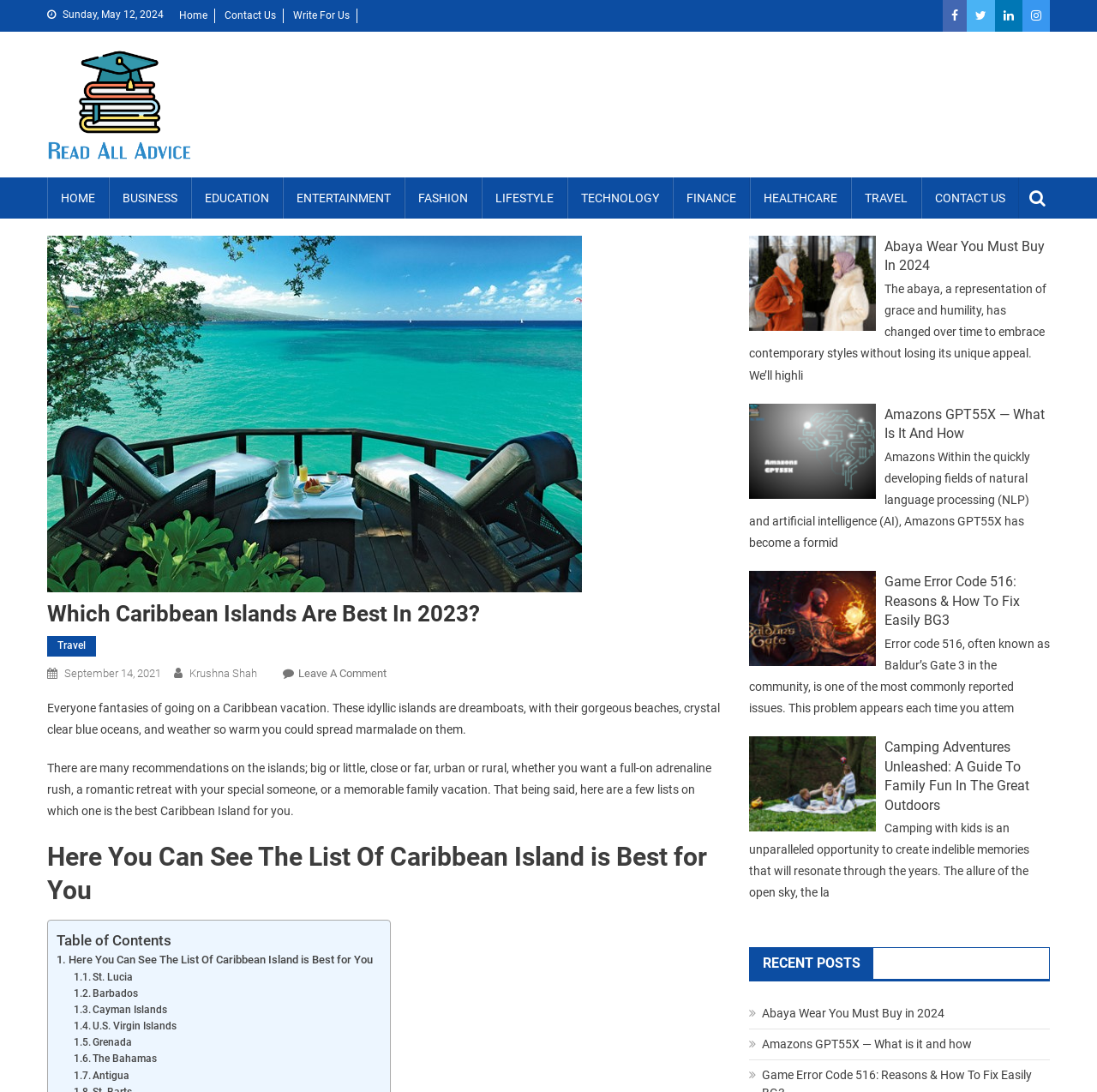Identify the bounding box coordinates of the specific part of the webpage to click to complete this instruction: "Read 'Which Caribbean Islands Are Best In 2023?' article".

[0.043, 0.55, 0.659, 0.575]